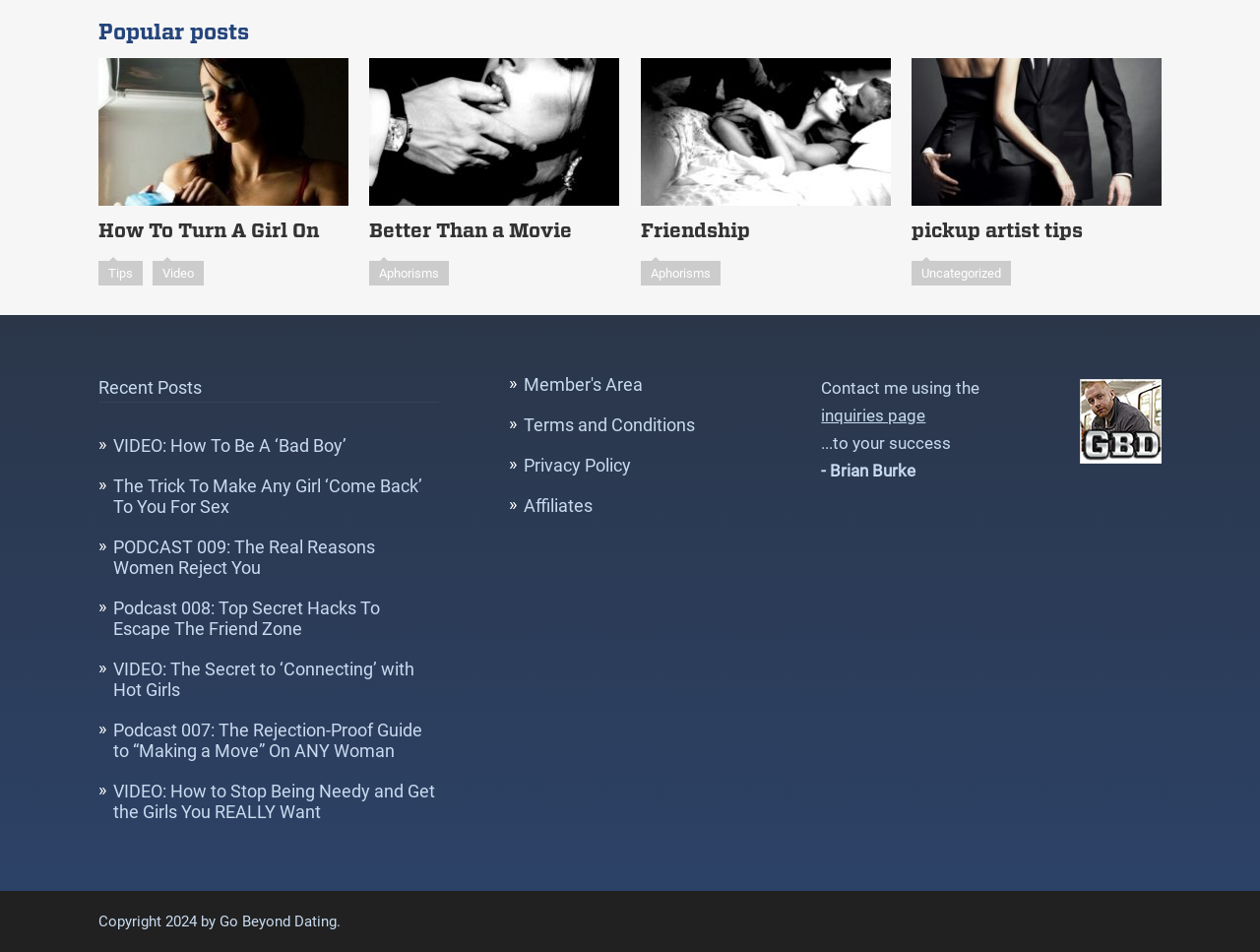What is the theme of the webpage? Refer to the image and provide a one-word or short phrase answer.

dating and relationships